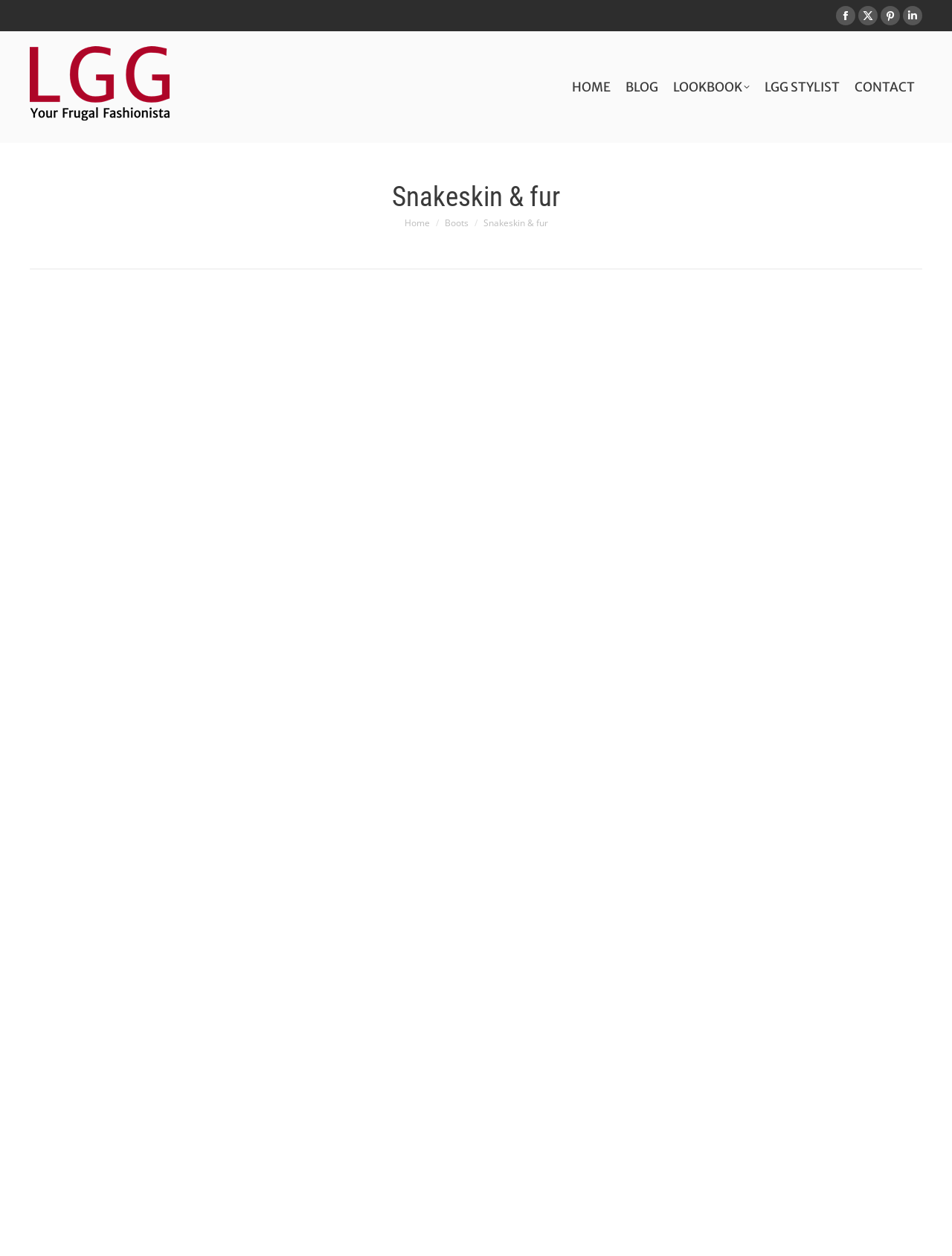Identify the bounding box coordinates of the region that should be clicked to execute the following instruction: "Add to cart: “Remington Ammunition Range Ammo Brass 9mm 250-Round 115 Grain FMJ”".

None